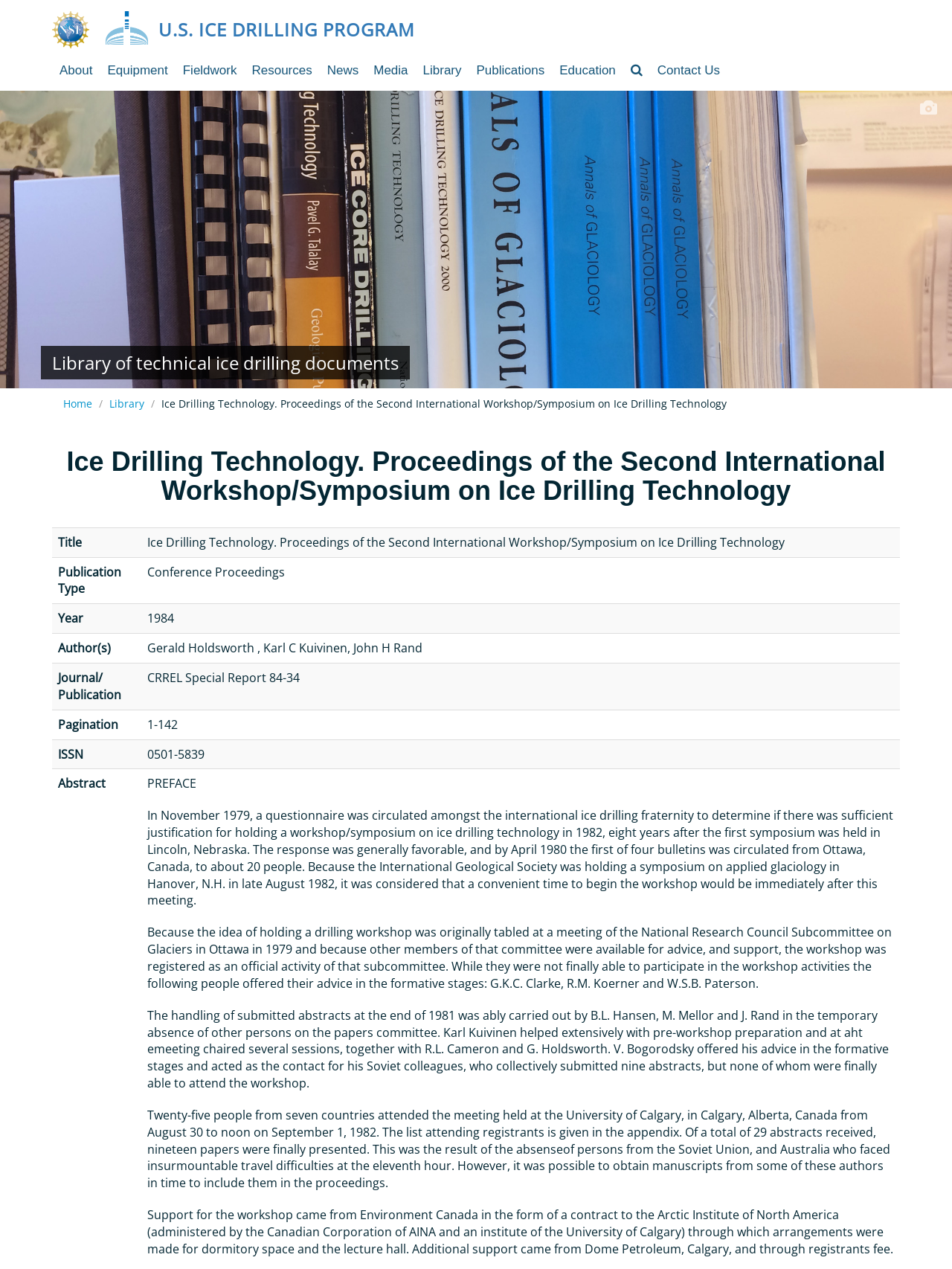Could you provide the bounding box coordinates for the portion of the screen to click to complete this instruction: "View 'Ice Drilling Technology. Proceedings of the Second International Workshop/Symposium on Ice Drilling Technology' publication details"?

[0.055, 0.352, 0.945, 0.404]